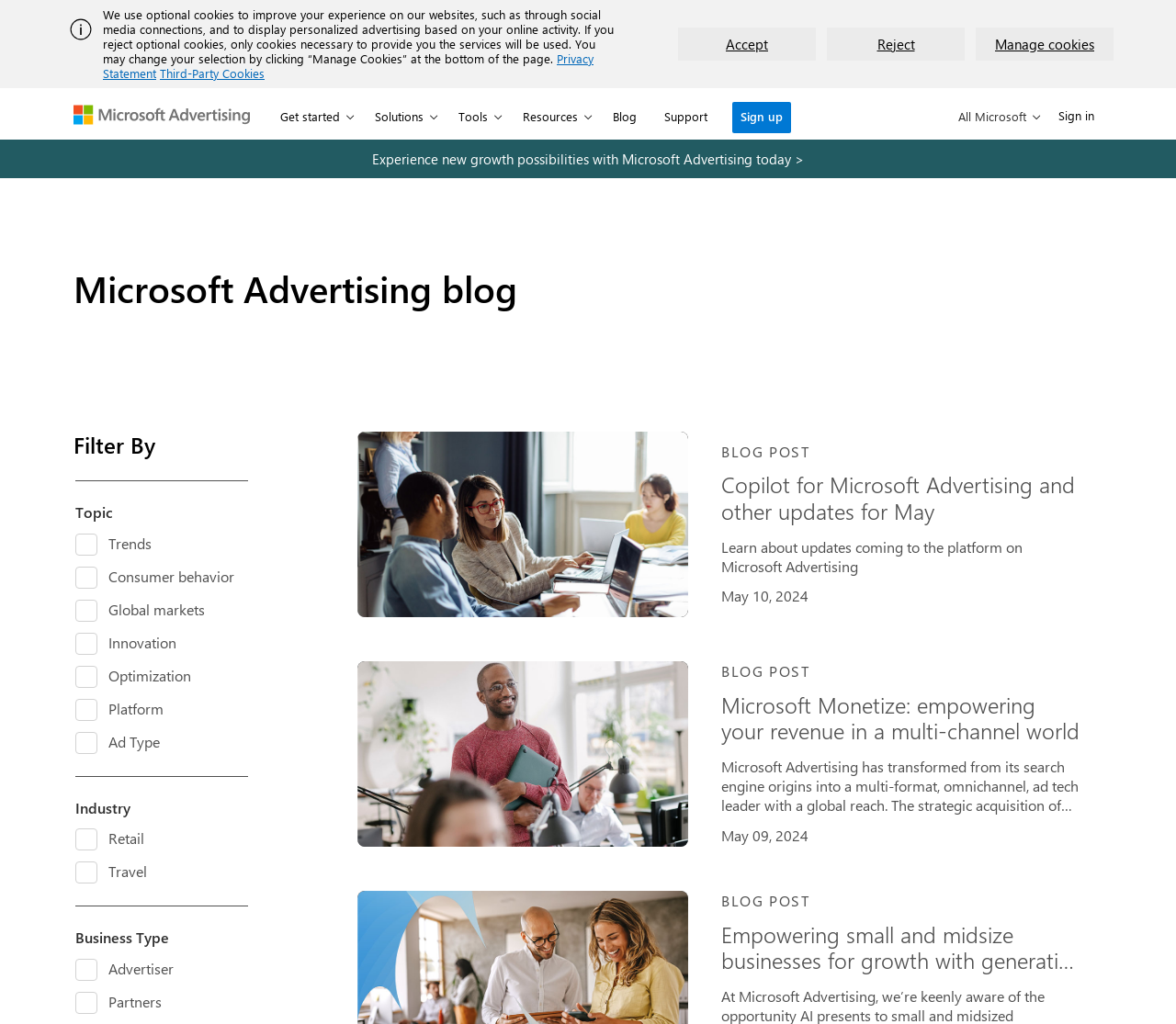Please mark the clickable region by giving the bounding box coordinates needed to complete this instruction: "Click the 'Microsoft Advertising' link".

[0.062, 0.087, 0.227, 0.135]